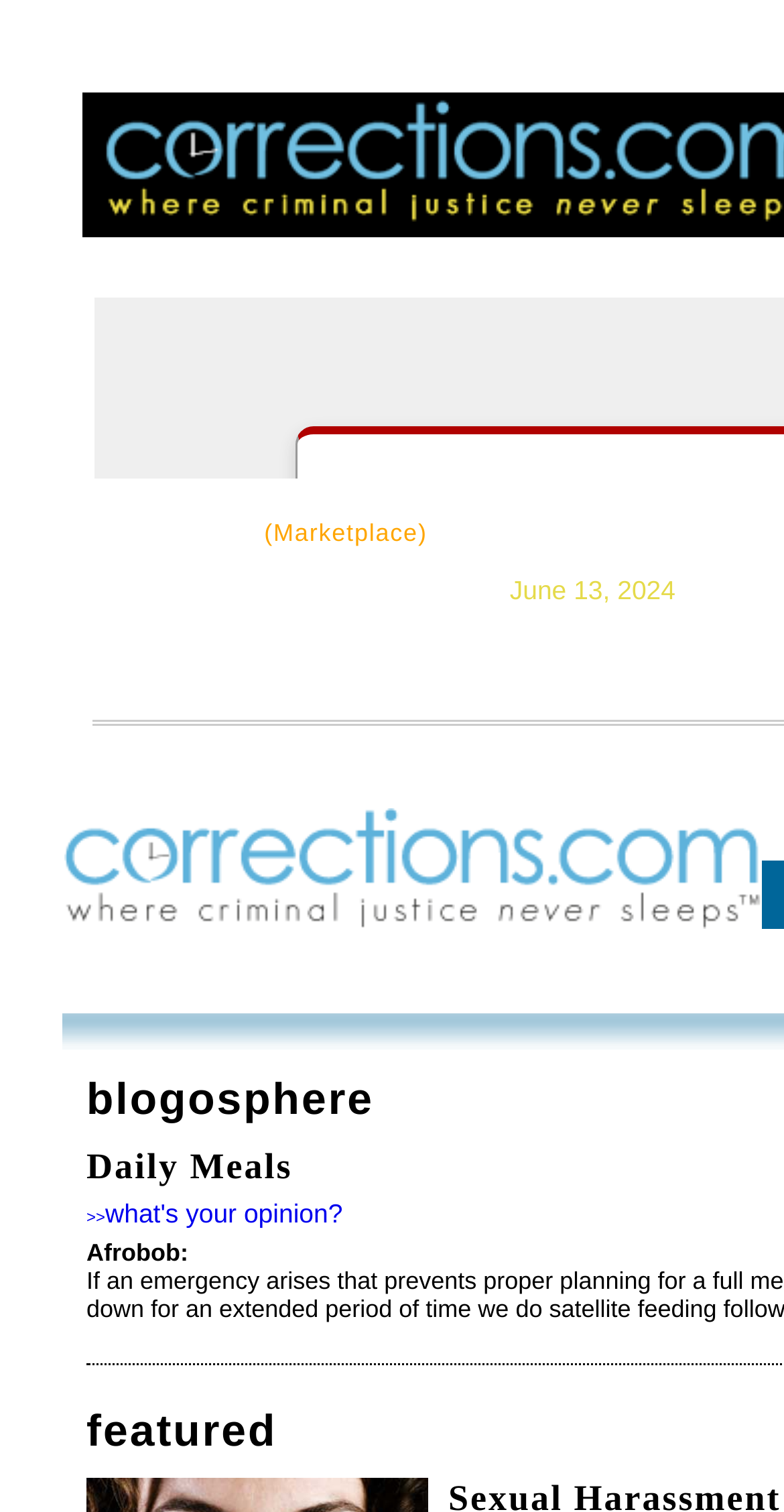What is the category after 'CorrectSource' in the top navigation?
Using the image, provide a concise answer in one word or a short phrase.

Resources